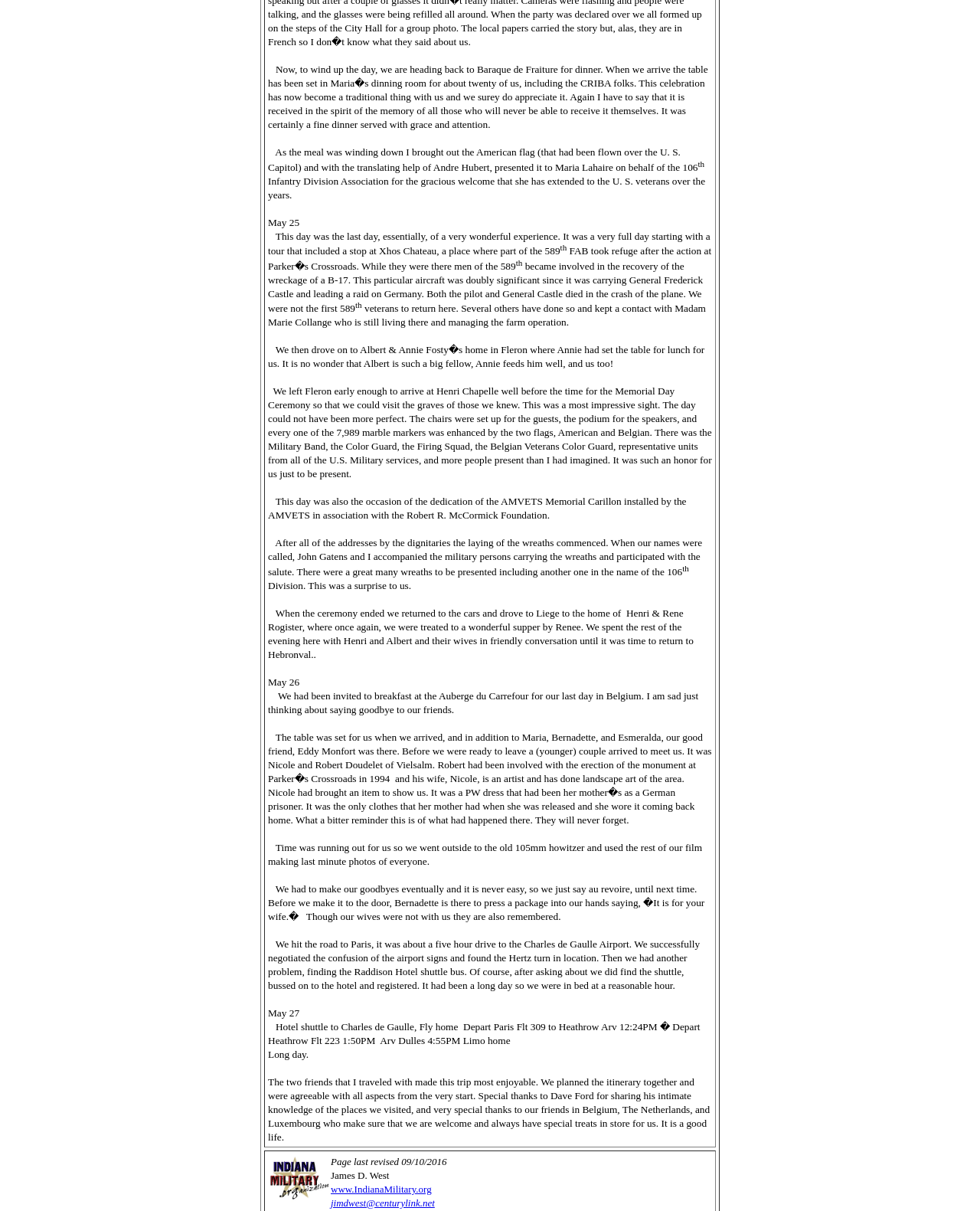Based on the image, provide a detailed response to the question:
What was presented to Maria Lahaire?

According to the text, 'As the meal was winding down I brought out the American flag (that had been flown over the U. S. Capitol) and with the translating help of Andre Hubert, presented it to Maria Lahaire on behalf of the 106 Infantry Division Association for the gracious welcome that she has extended to the U. S. veterans over the years.'